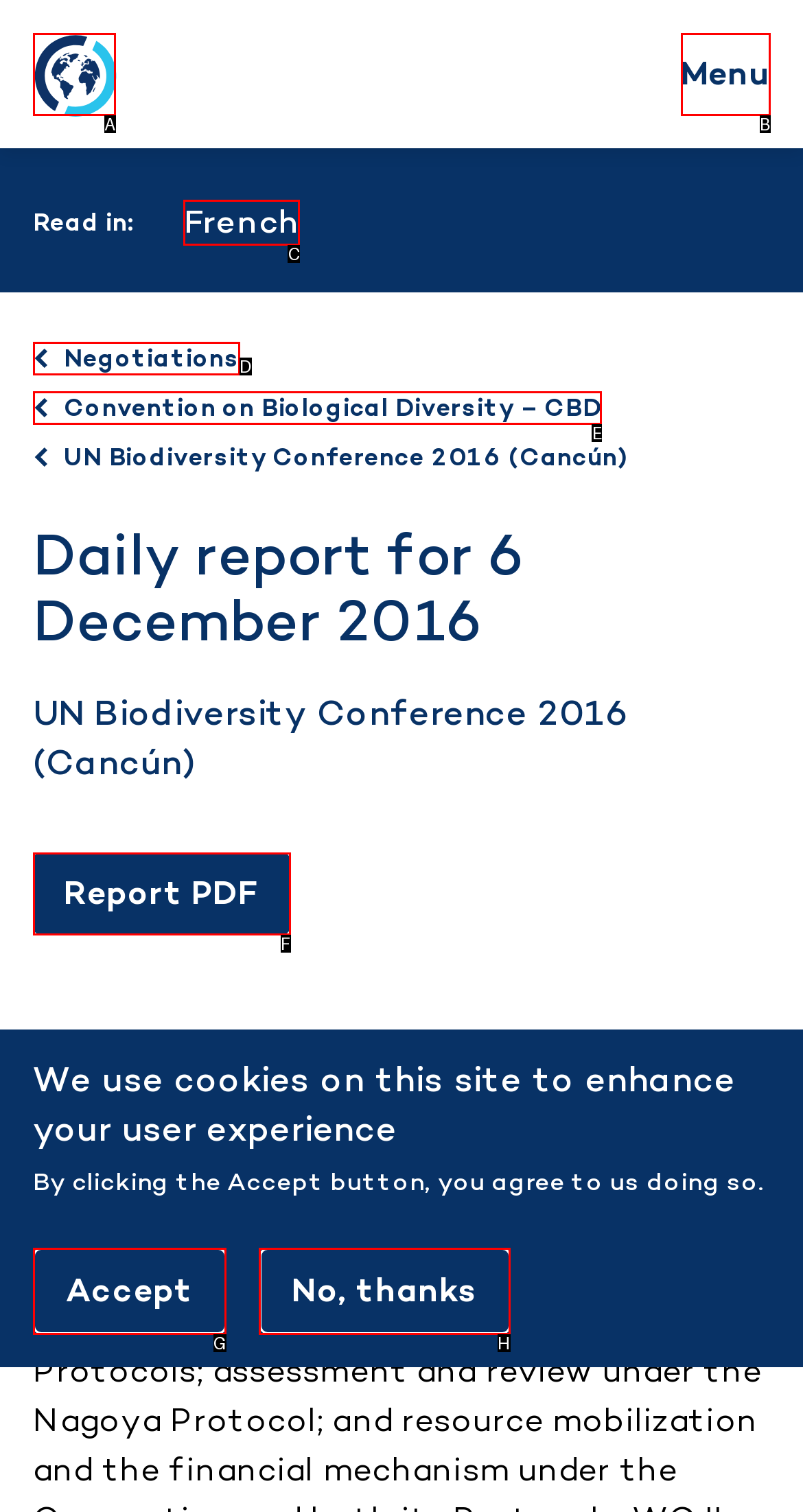Select the letter of the HTML element that best fits the description: No, thanks
Answer with the corresponding letter from the provided choices.

H